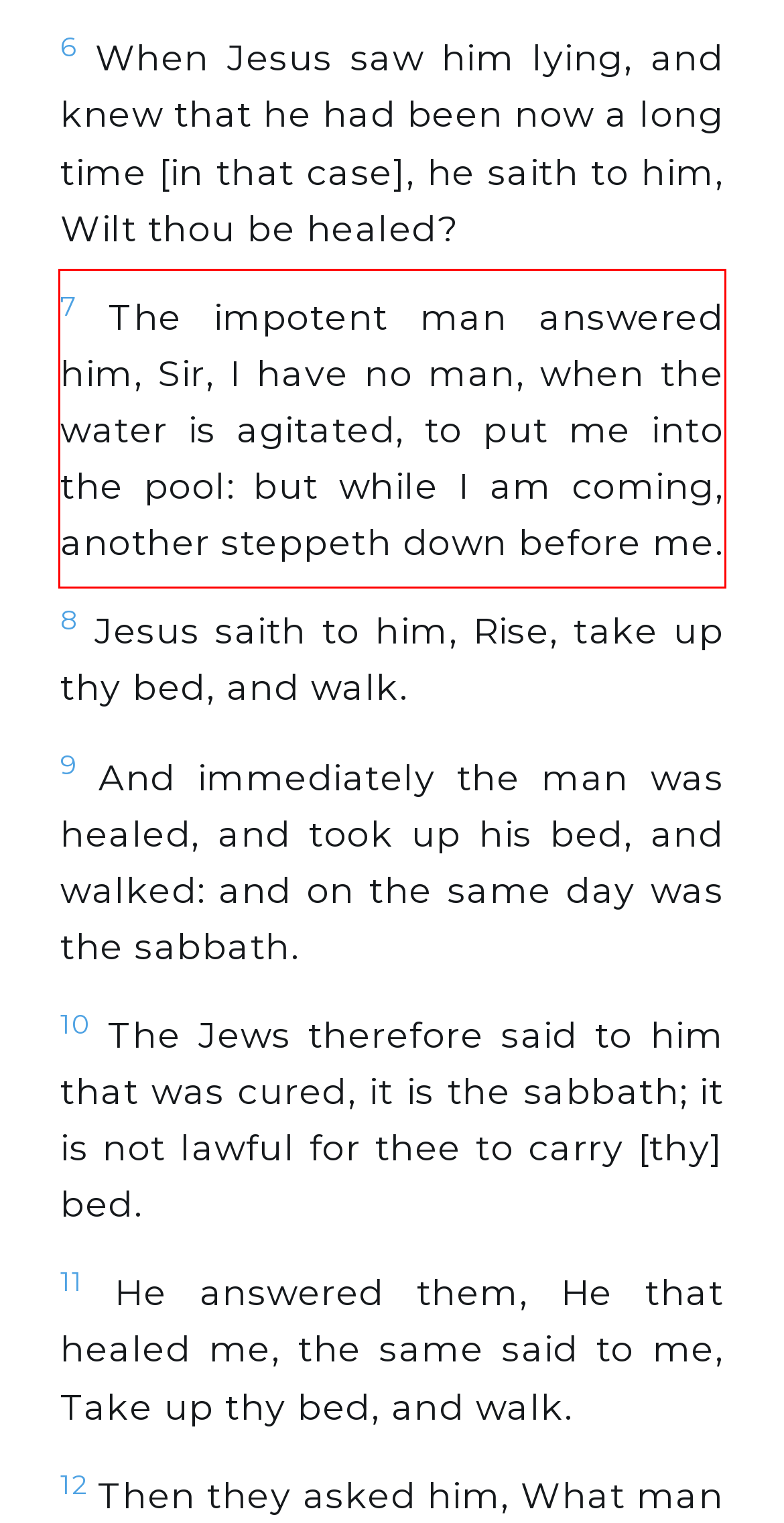Given a screenshot of a webpage with a red bounding box, please identify and retrieve the text inside the red rectangle.

7 The impotent man answered him, Sir, I have no man, when the water is agitated, to put me into the pool: but while I am coming, another steppeth down before me.